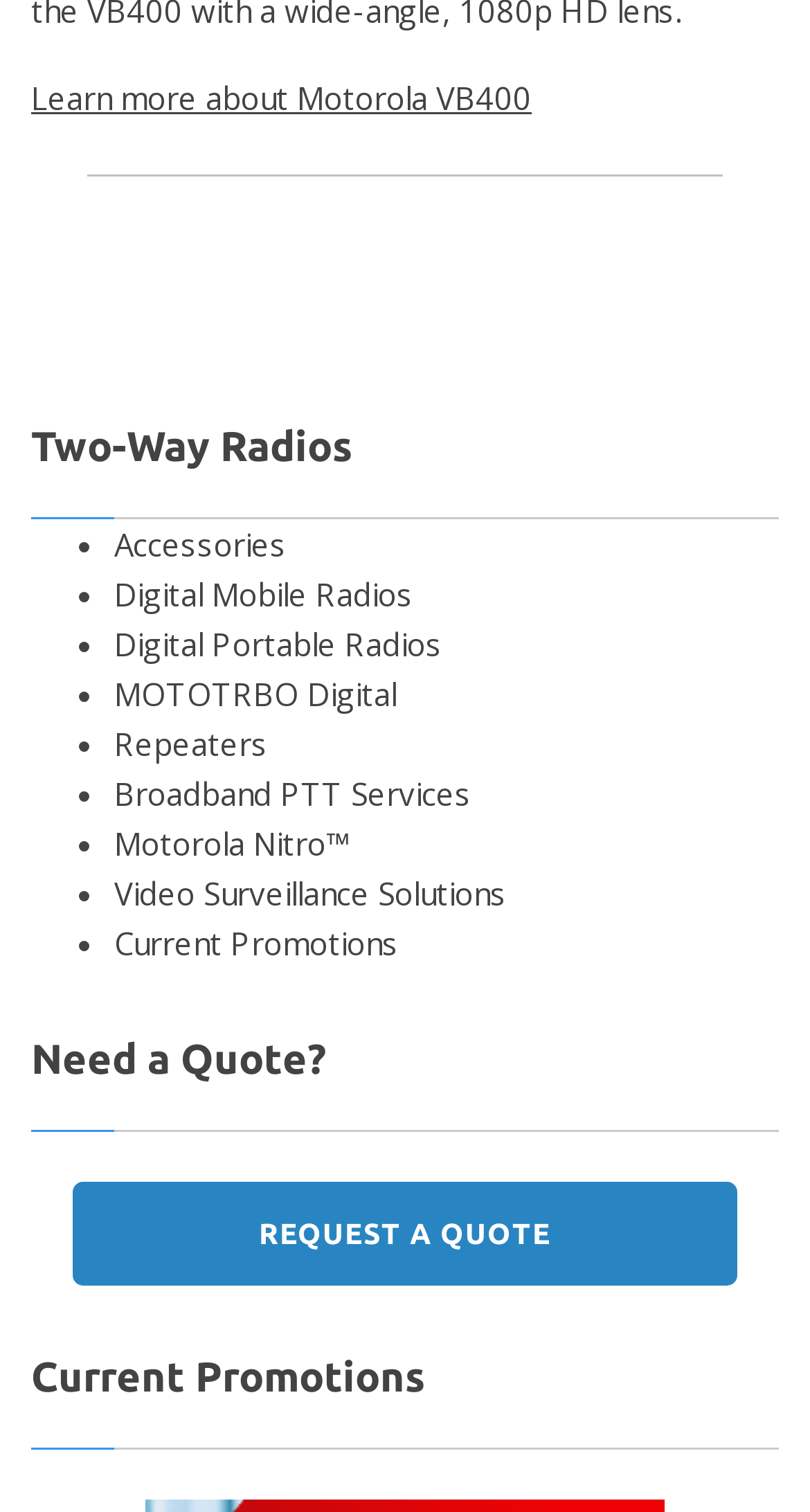Determine the bounding box coordinates of the clickable element to complete this instruction: "Get a quote". Provide the coordinates in the format of four float numbers between 0 and 1, [left, top, right, bottom].

[0.09, 0.782, 0.91, 0.85]